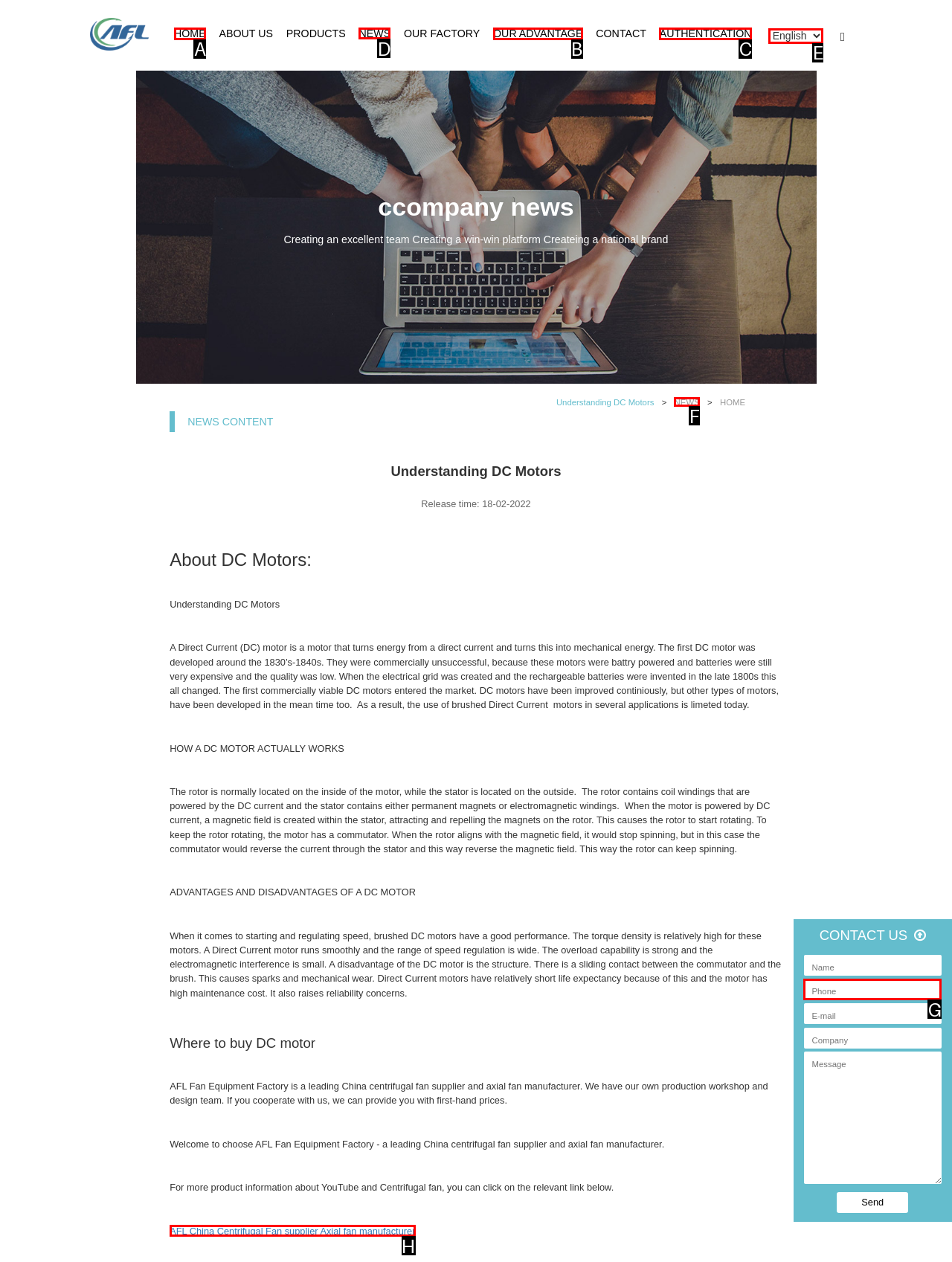Identify the HTML element to click to fulfill this task: Click the NEWS link
Answer with the letter from the given choices.

D